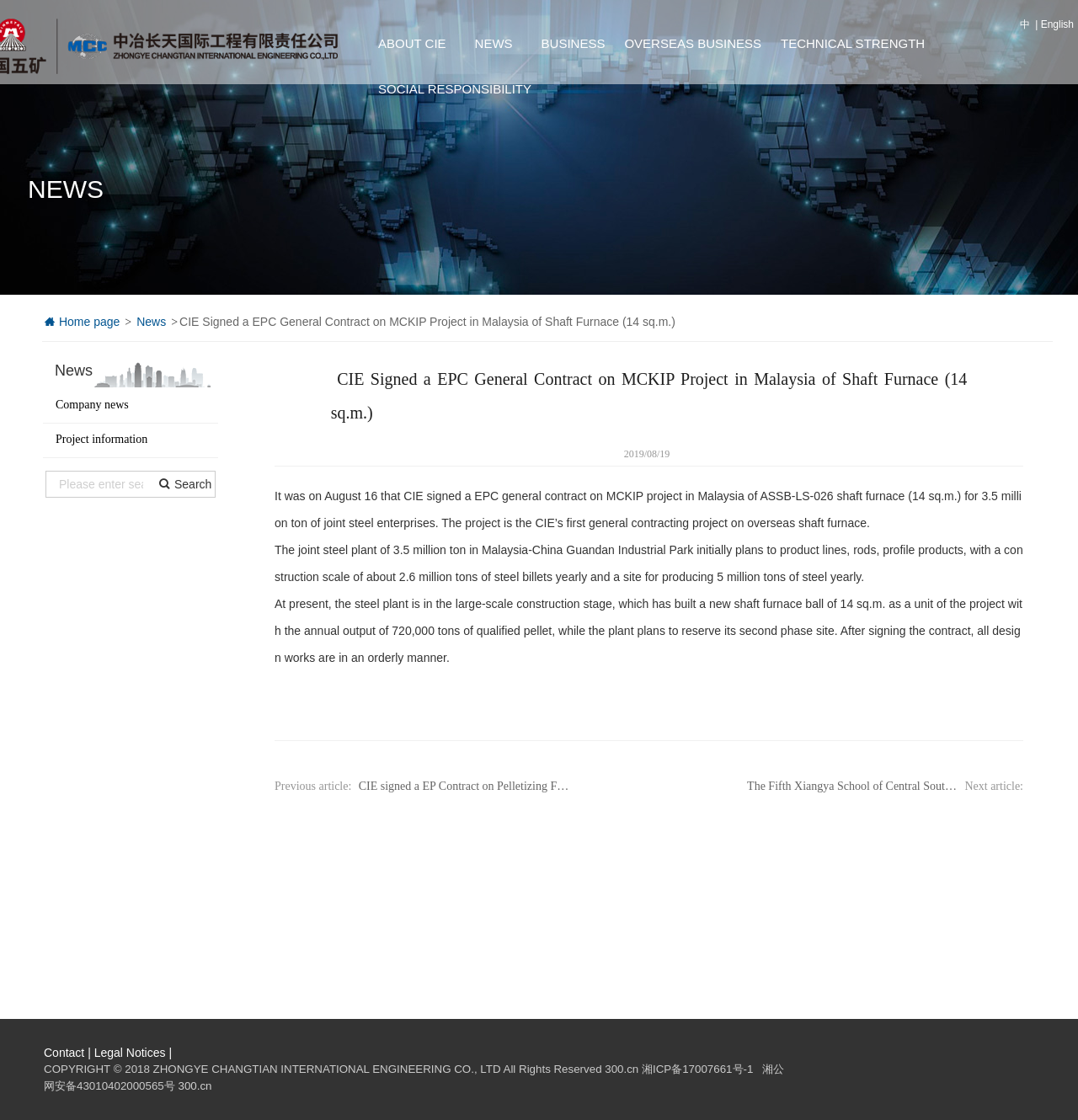Predict the bounding box coordinates of the UI element that matches this description: "English". The coordinates should be in the format [left, top, right, bottom] with each value between 0 and 1.

[0.965, 0.017, 0.996, 0.027]